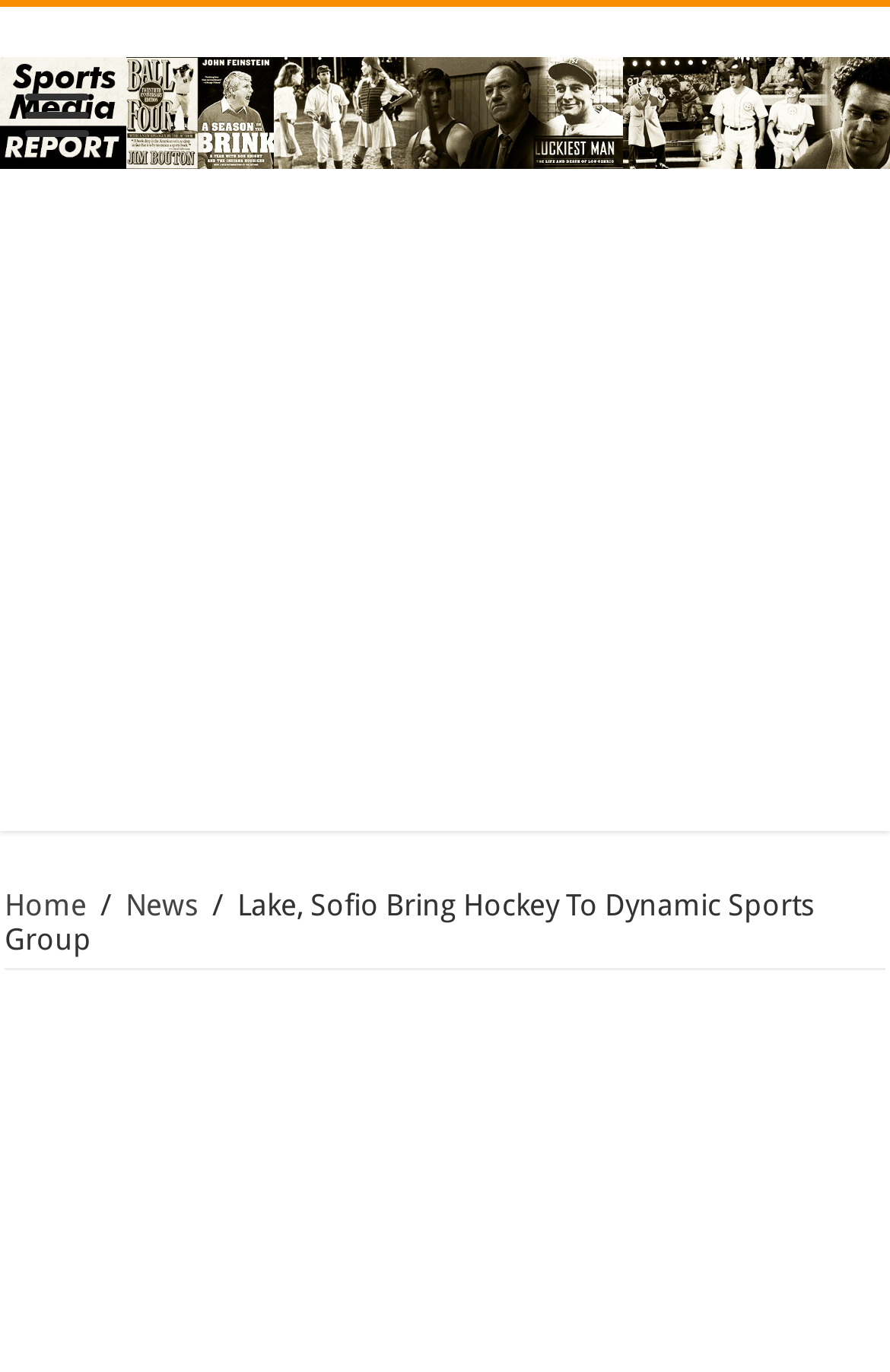How many sections are there on this webpage?
Examine the screenshot and reply with a single word or phrase.

2